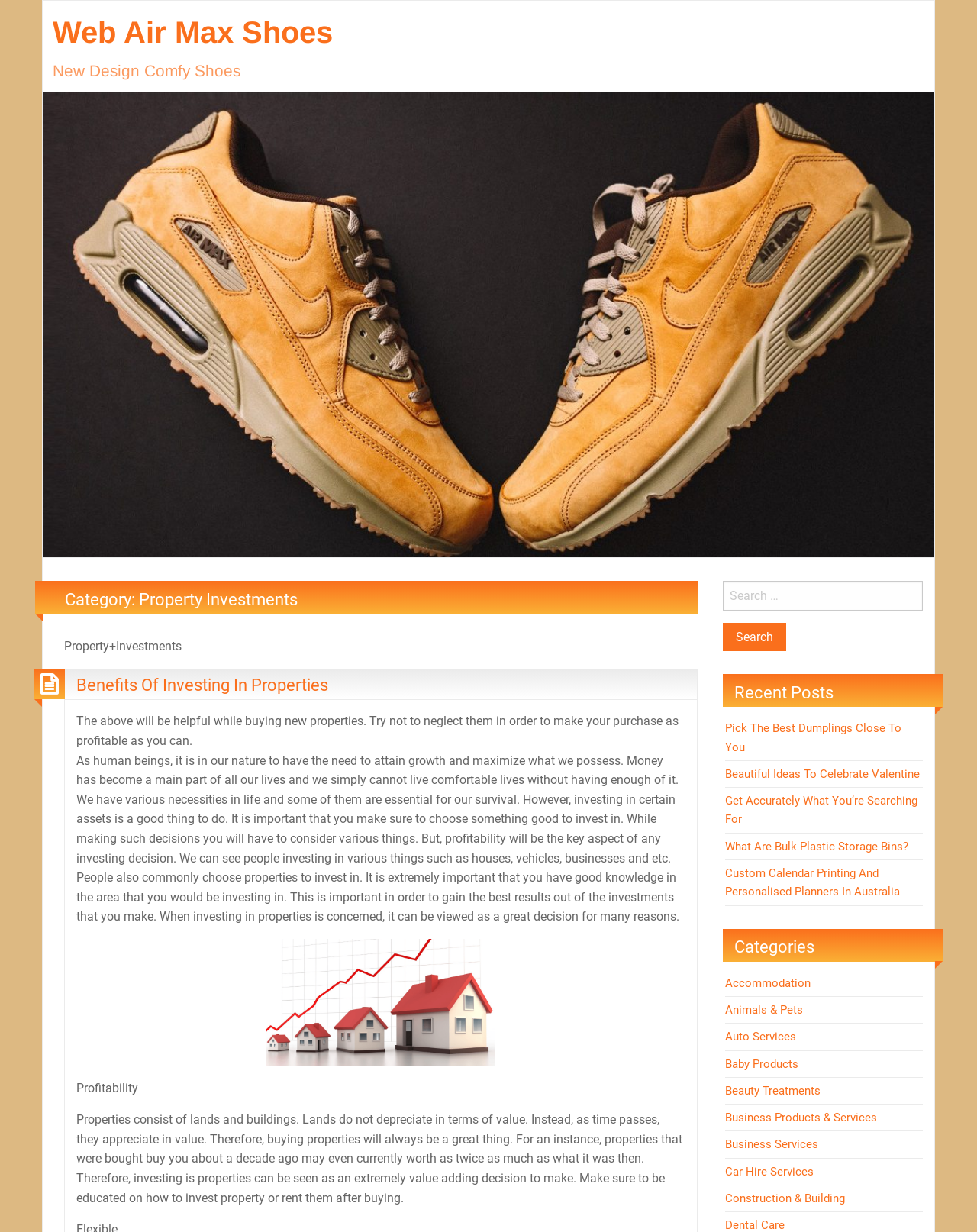Given the element description "Beautiful Ideas To Celebrate Valentine", identify the bounding box of the corresponding UI element.

[0.742, 0.623, 0.942, 0.634]